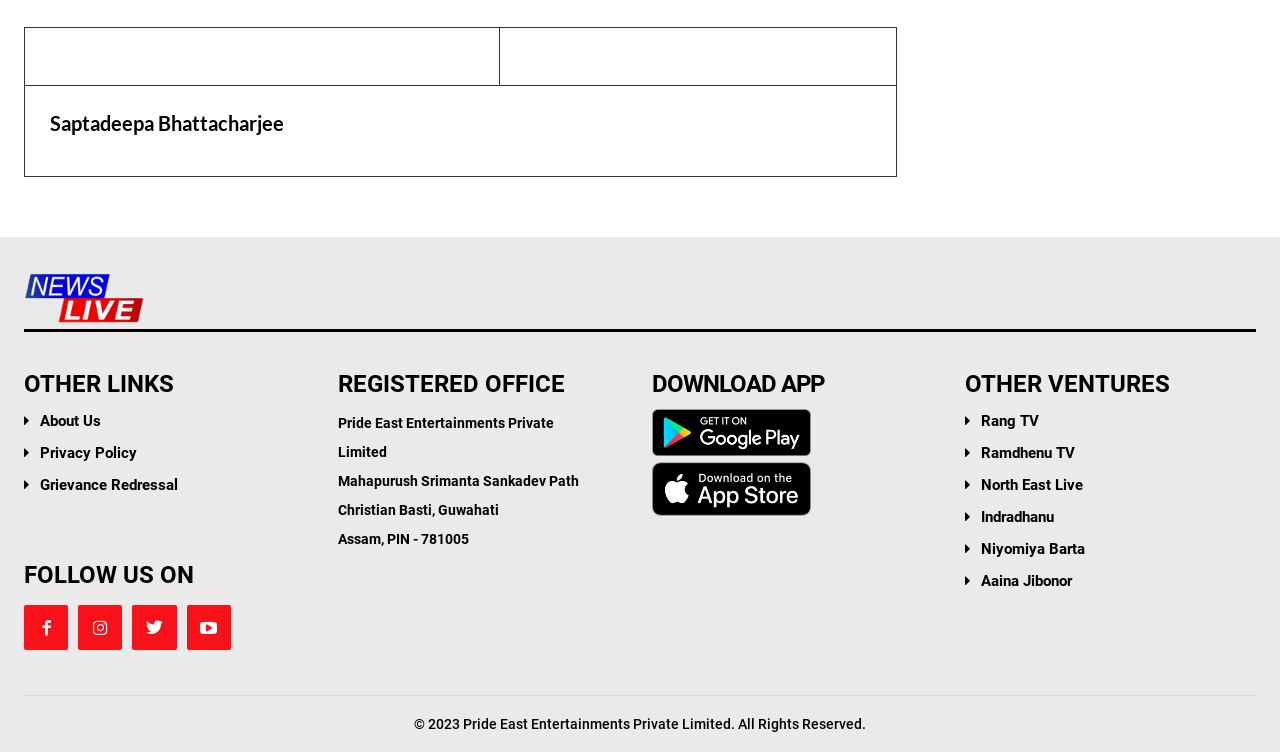Identify the bounding box coordinates for the element you need to click to achieve the following task: "Download the app from Google Play". Provide the bounding box coordinates as four float numbers between 0 and 1, in the form [left, top, right, bottom].

[0.509, 0.544, 0.634, 0.607]